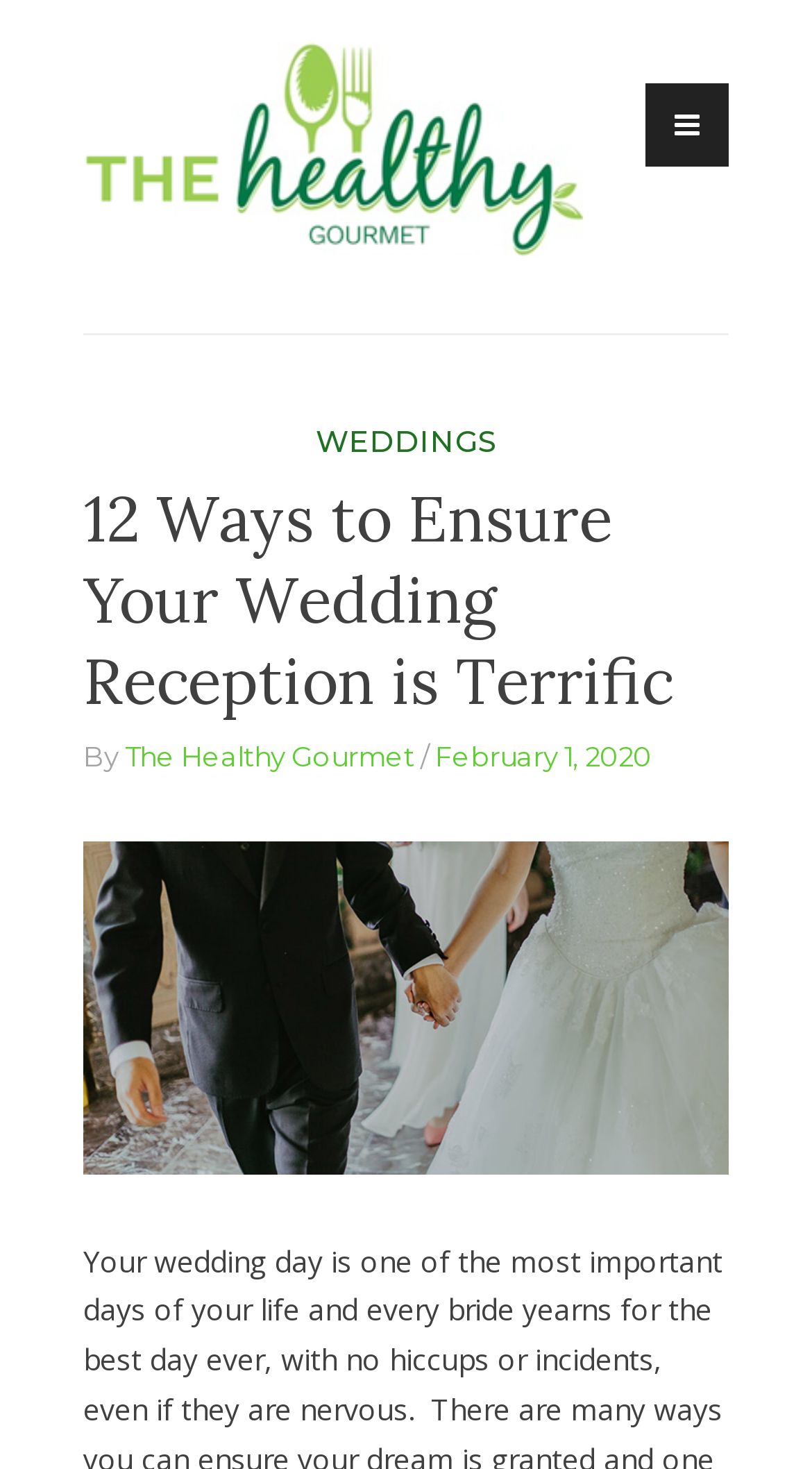Using the provided description February 1, 2020March 2, 2020, find the bounding box coordinates for the UI element. Provide the coordinates in (top-left x, top-left y, bottom-right x, bottom-right y) format, ensuring all values are between 0 and 1.

[0.536, 0.503, 0.803, 0.526]